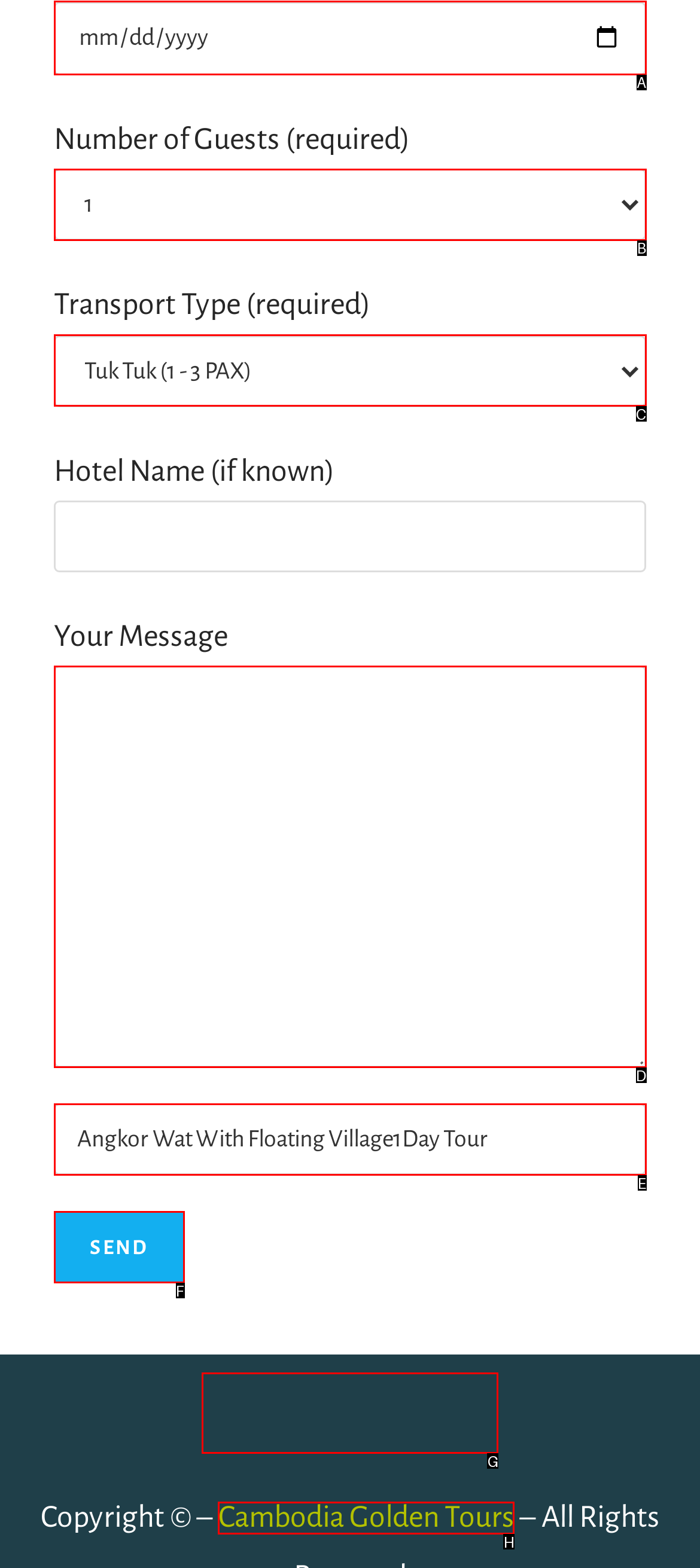Given the description: Cambodia Golden Tours, select the HTML element that best matches it. Reply with the letter of your chosen option.

H